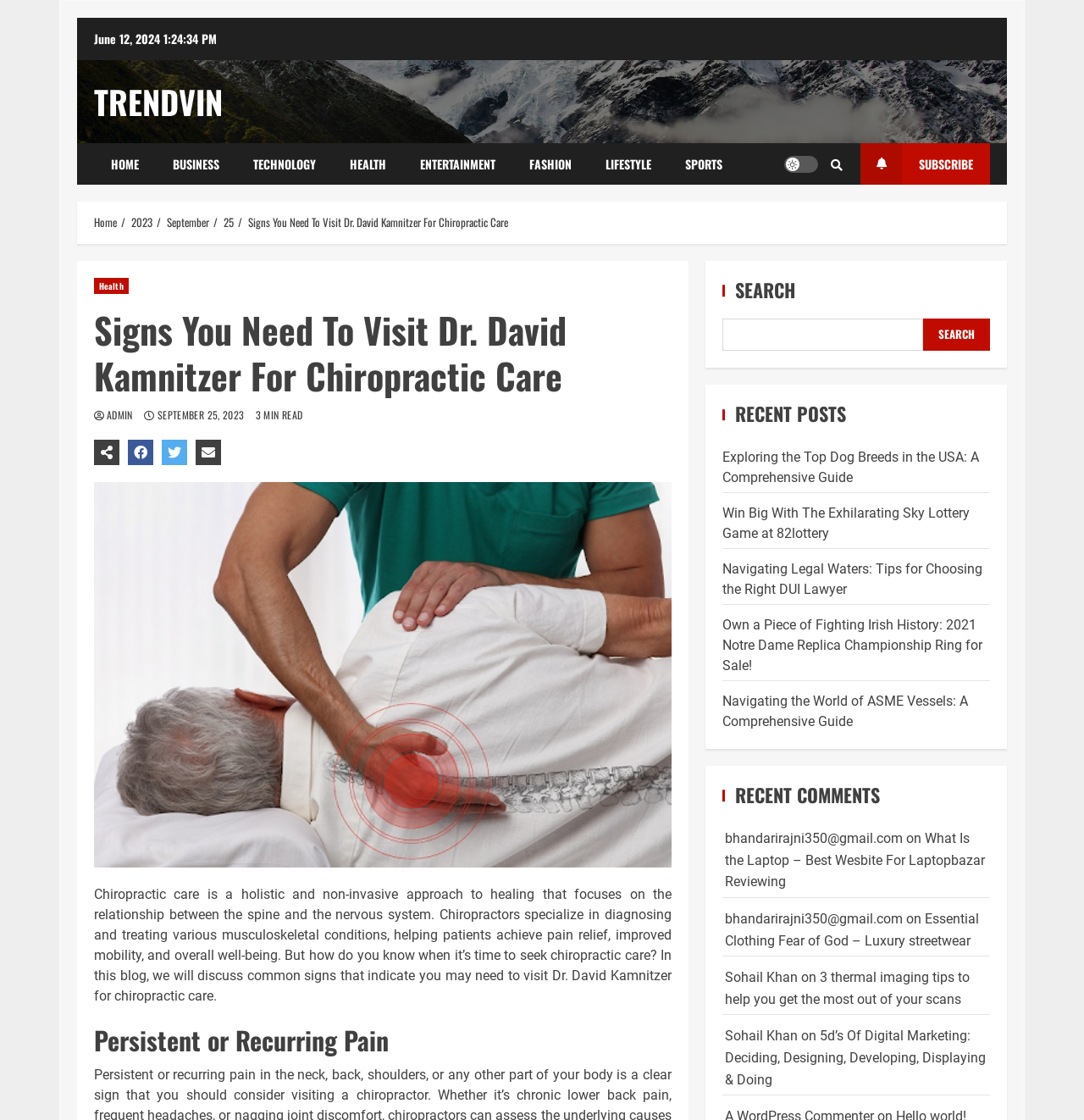Determine the bounding box coordinates of the region to click in order to accomplish the following instruction: "Contact Us". Provide the coordinates as four float numbers between 0 and 1, specifically [left, top, right, bottom].

None